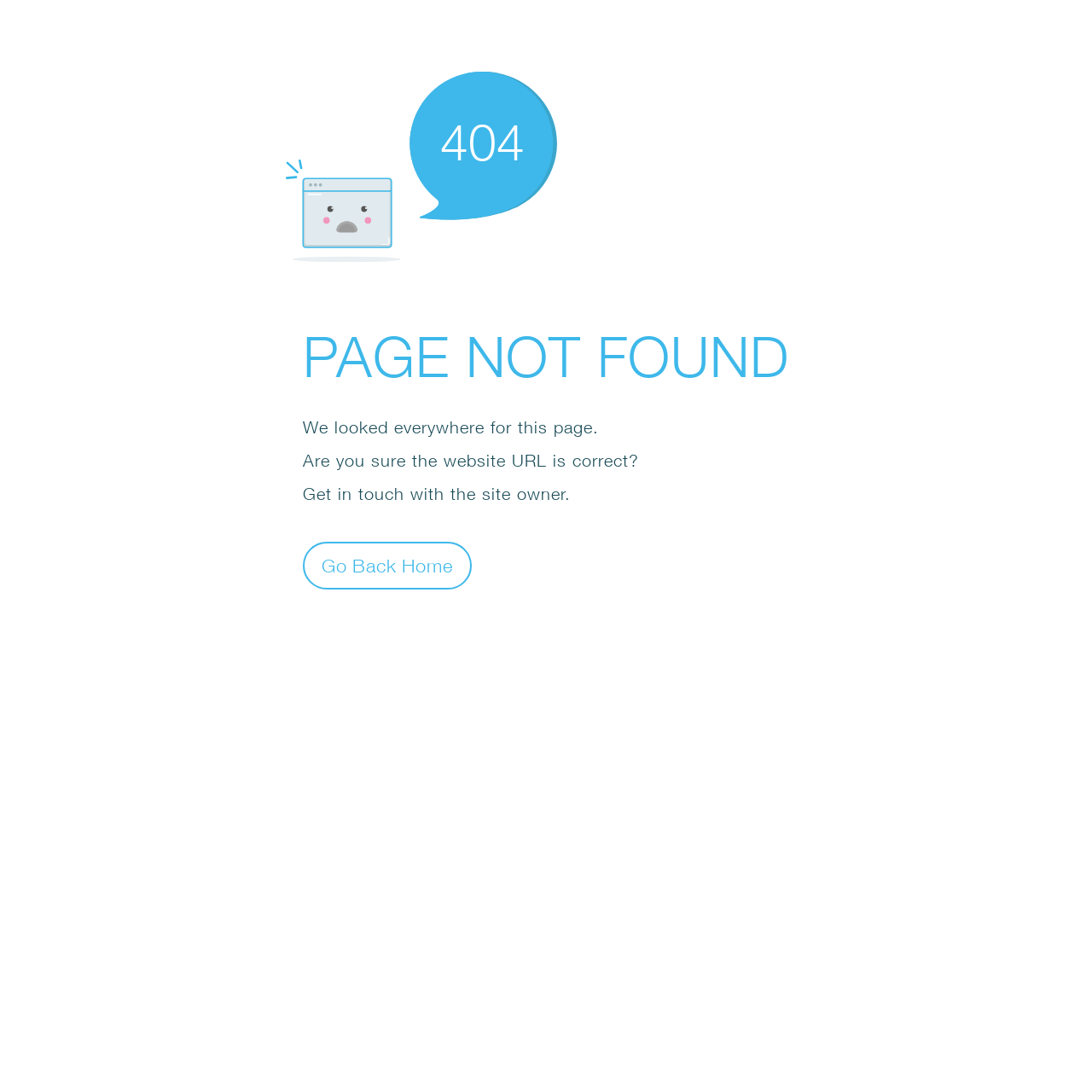Answer the following in one word or a short phrase: 
What is the main issue with the page?

Page not found